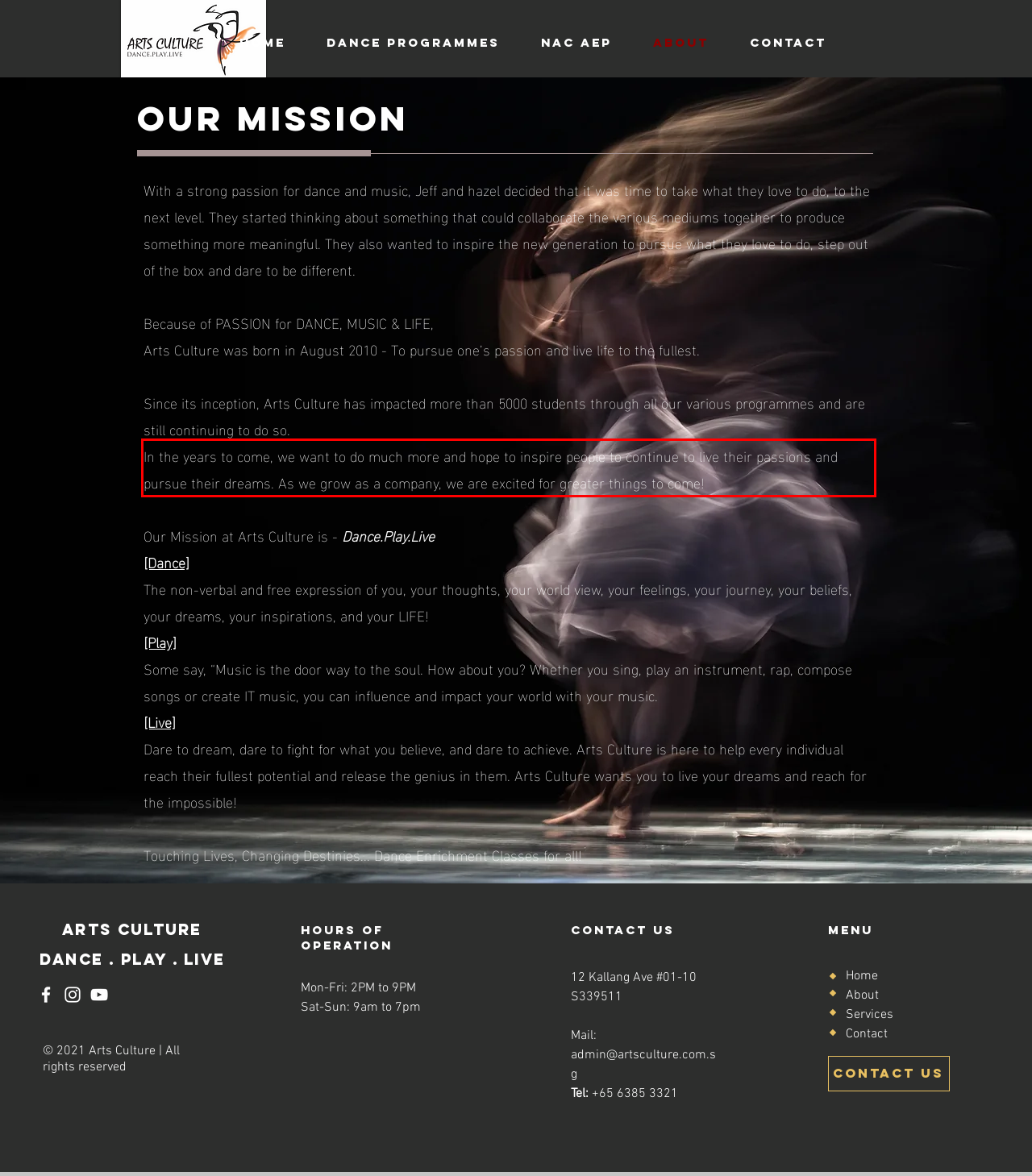Examine the screenshot of the webpage, locate the red bounding box, and perform OCR to extract the text contained within it.

In the years to come, we want to do much more and hope to inspire people to continue to live their passions and pursue their dreams. As we grow as a company, we are excited for greater things to come!